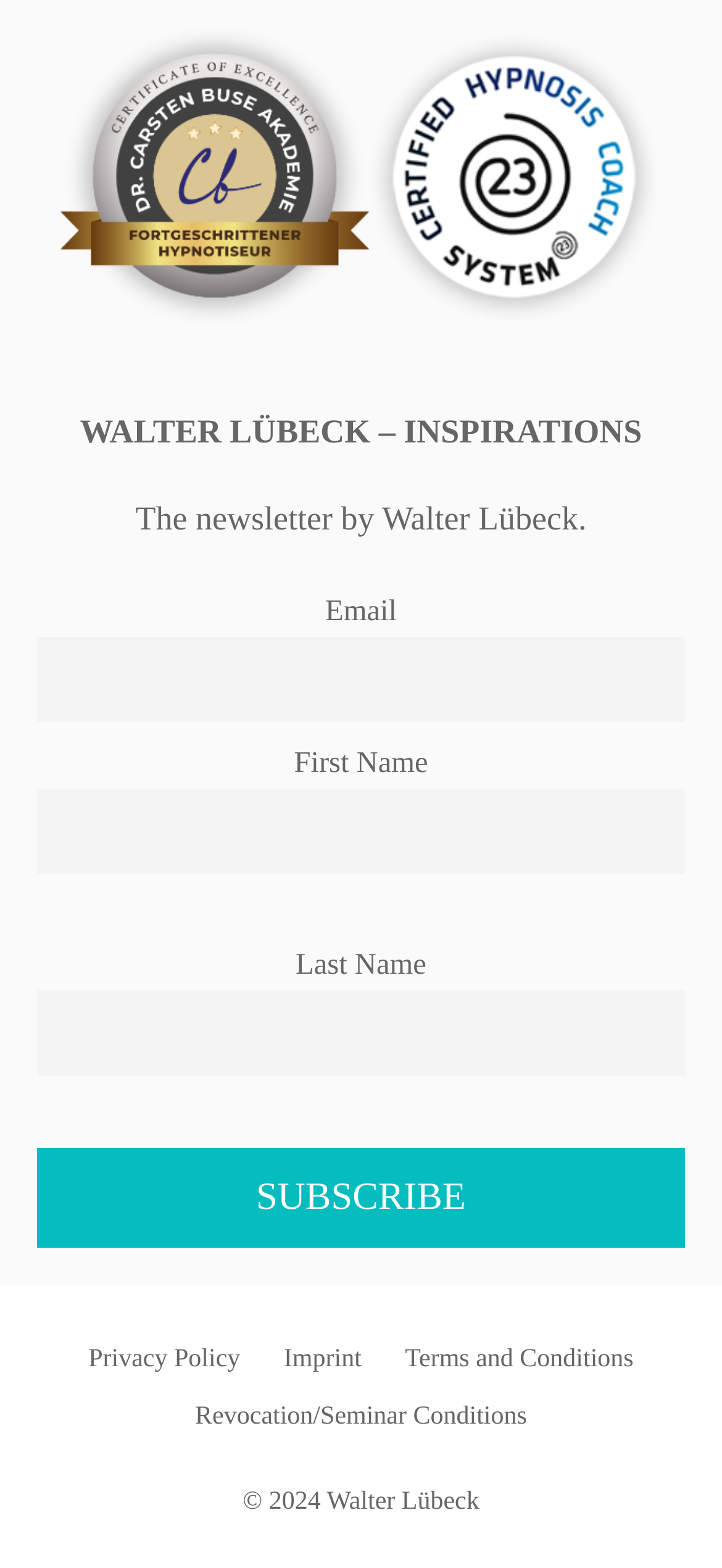Kindly determine the bounding box coordinates for the clickable area to achieve the given instruction: "Input first name".

[0.051, 0.503, 0.949, 0.557]